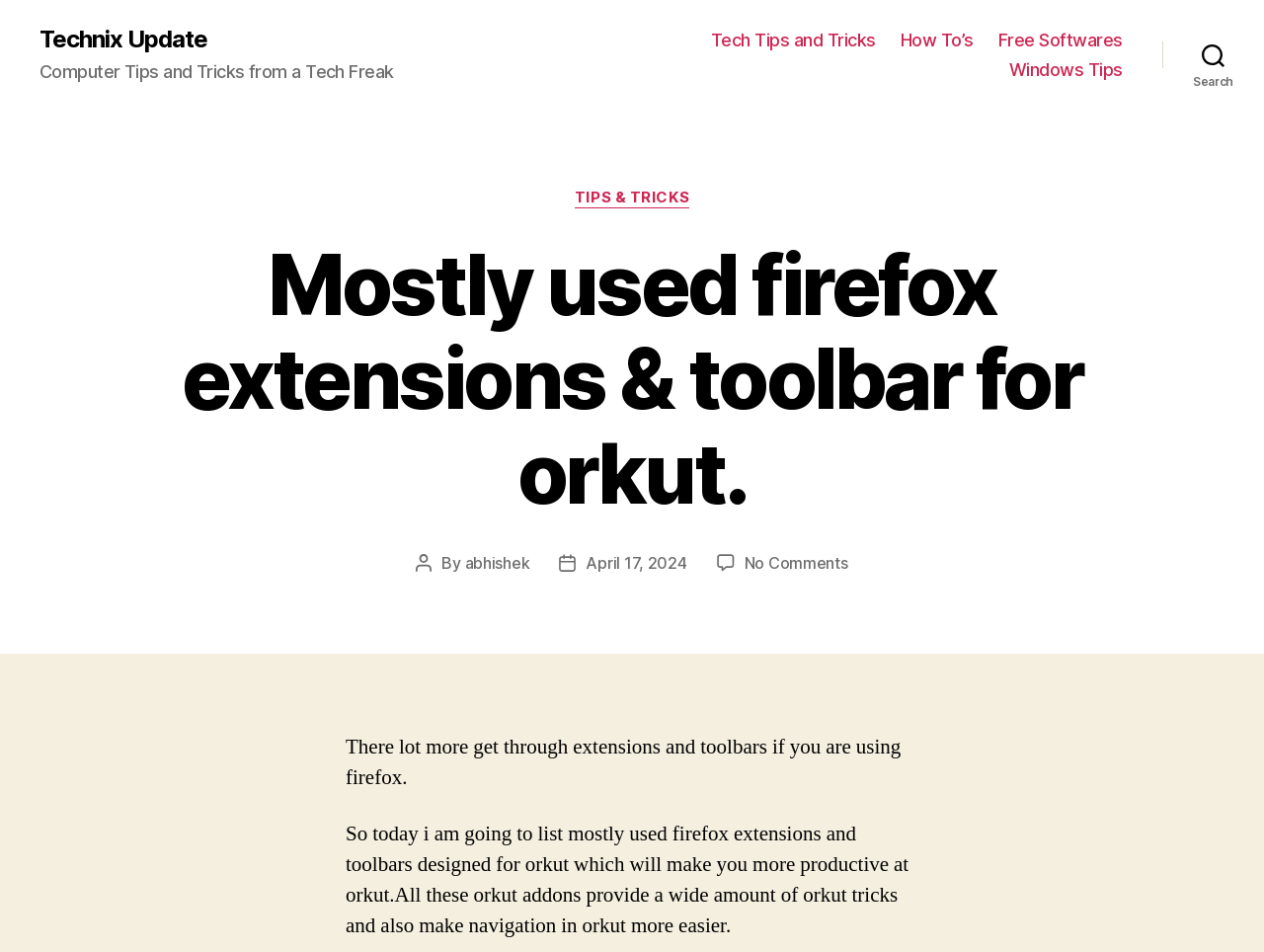Please identify the bounding box coordinates of the clickable area that will fulfill the following instruction: "Search for something". The coordinates should be in the format of four float numbers between 0 and 1, i.e., [left, top, right, bottom].

[0.92, 0.035, 1.0, 0.08]